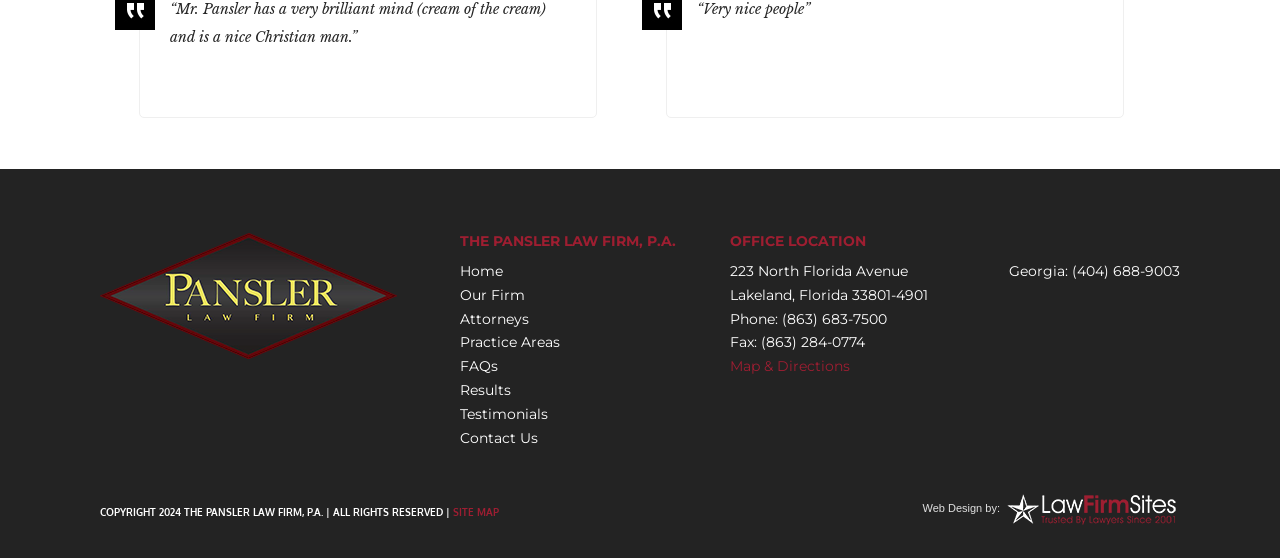Find the bounding box coordinates of the element to click in order to complete the given instruction: "Open search."

None